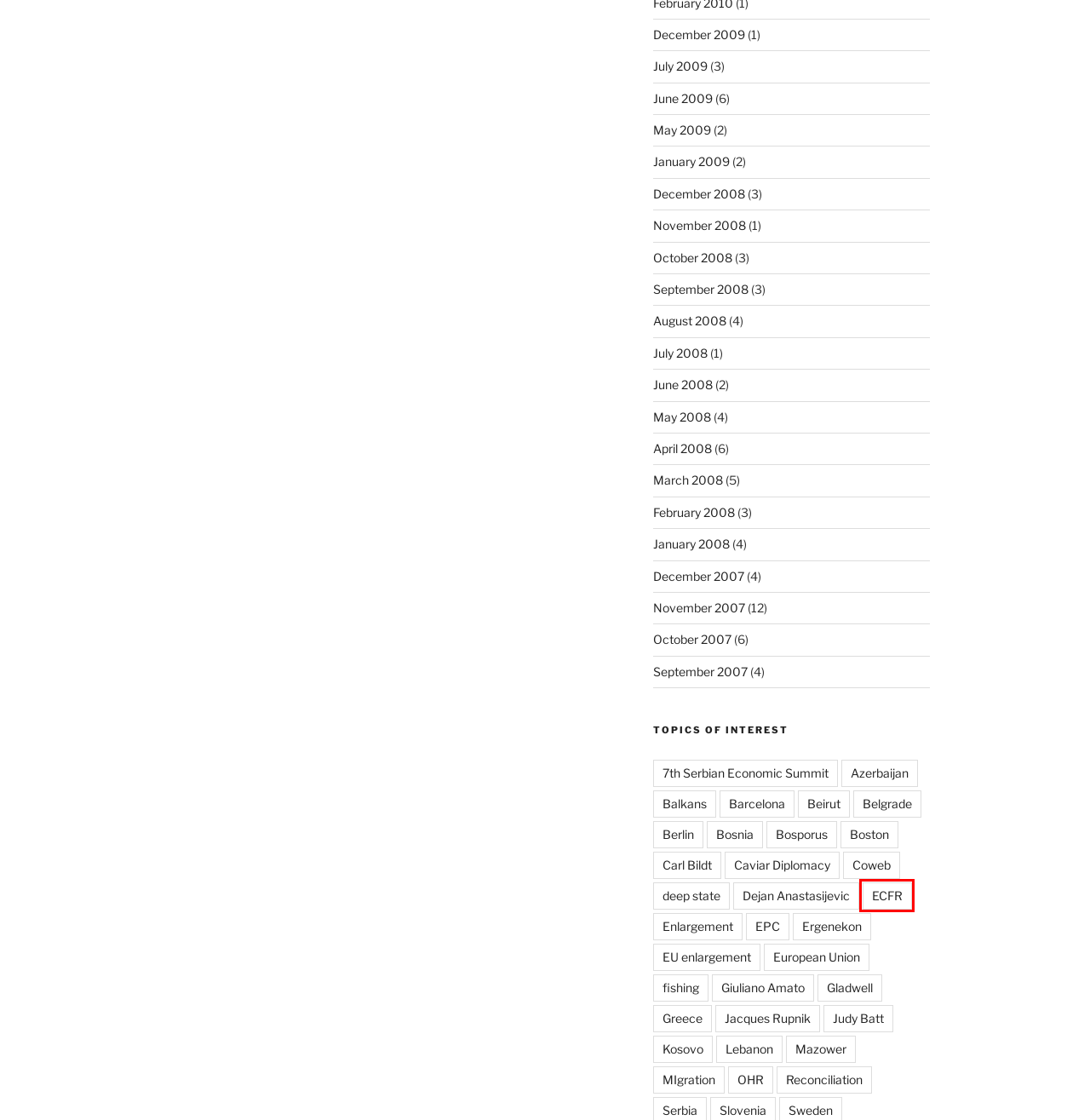Provided is a screenshot of a webpage with a red bounding box around an element. Select the most accurate webpage description for the page that appears after clicking the highlighted element. Here are the candidates:
A. ECFR – Rumeli Observer
B. Giuliano Amato – Rumeli Observer
C. Belgrade – Rumeli Observer
D. deep state – Rumeli Observer
E. Caviar Diplomacy – Rumeli Observer
F. December 2009 – Rumeli Observer
G. Boston – Rumeli Observer
H. January 2009 – Rumeli Observer

A